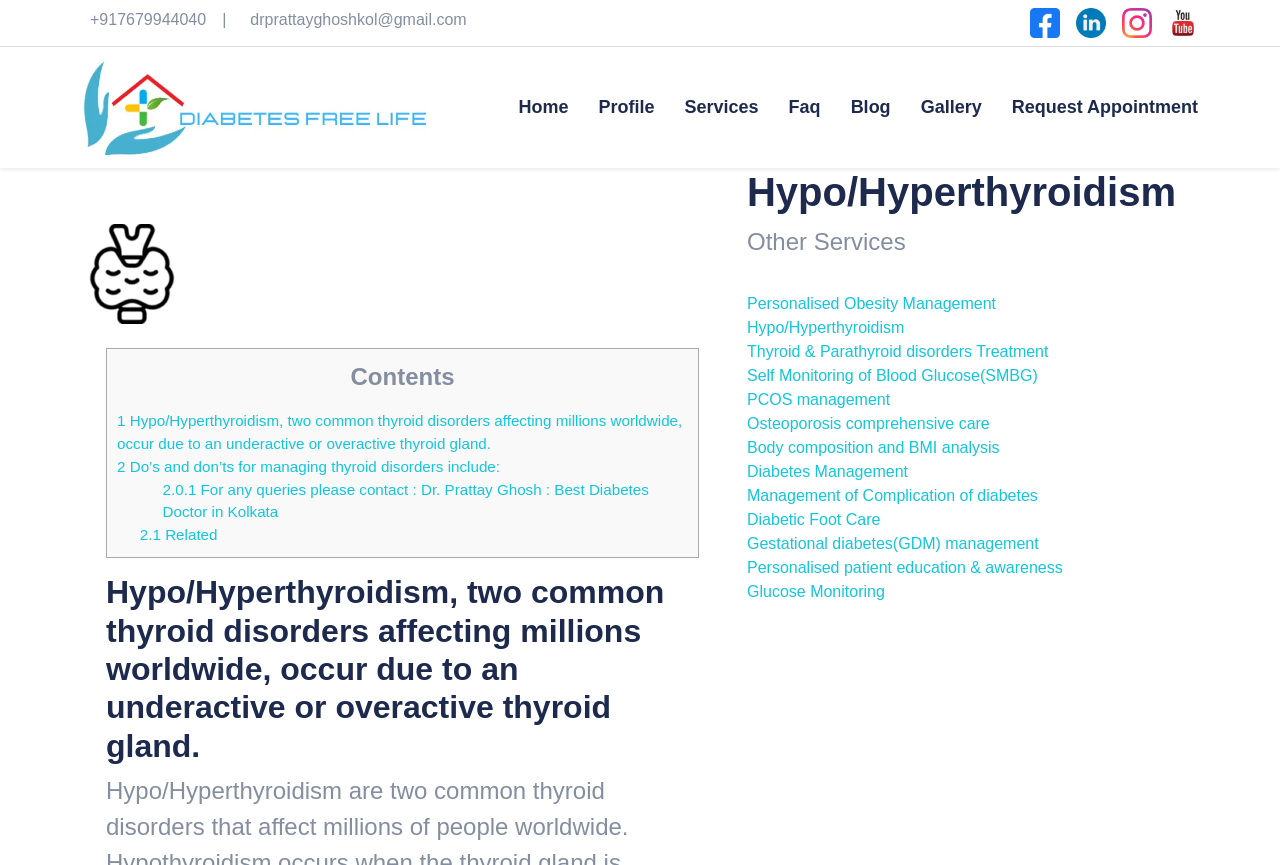What is the doctor's phone number?
Can you provide a detailed and comprehensive answer to the question?

The doctor's phone number can be found at the top of the webpage, next to the email address and social media links. It is a clickable link that allows users to contact the doctor directly.